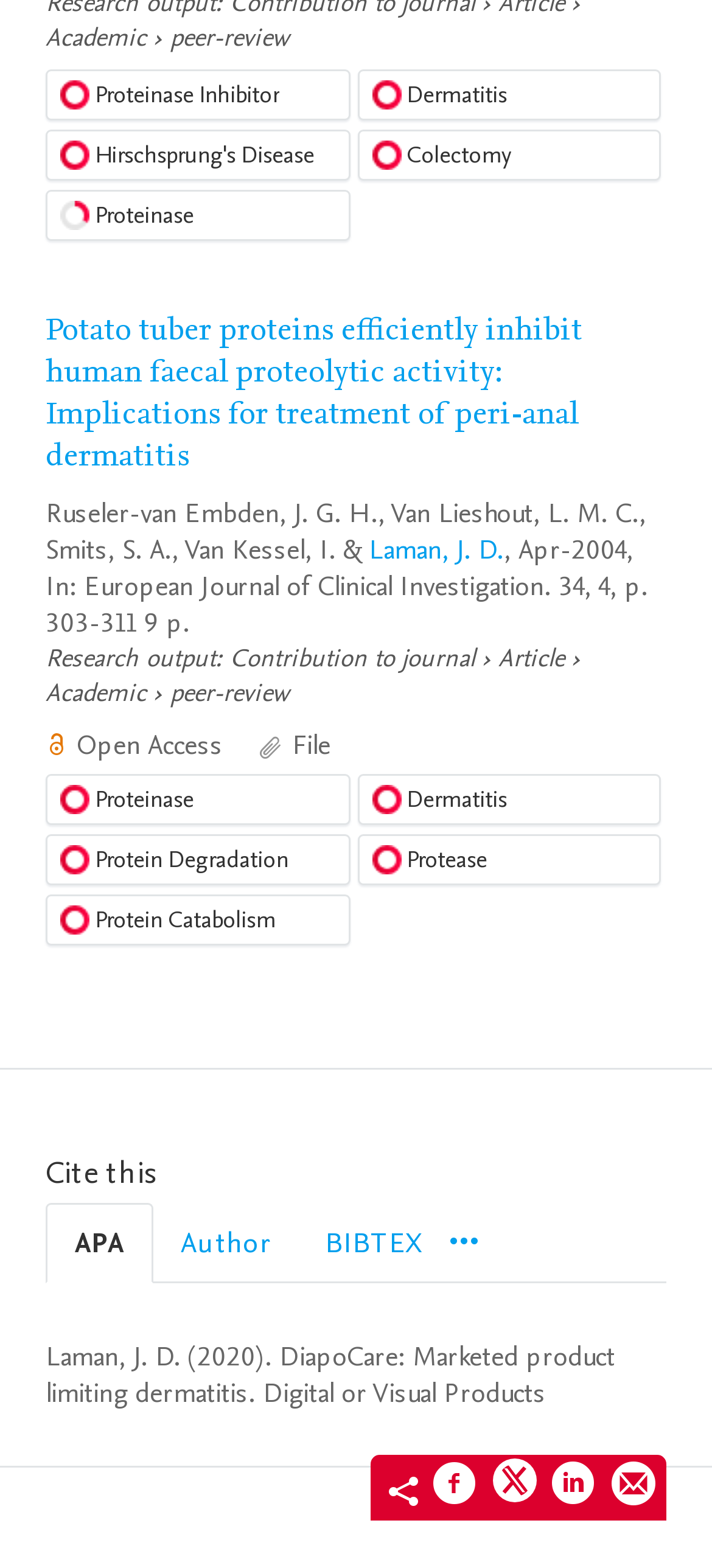Who are the authors of the article?
Answer the question using a single word or phrase, according to the image.

Ruseler-van Embden, Van Lieshout, Smits, Van Kessel, Laman